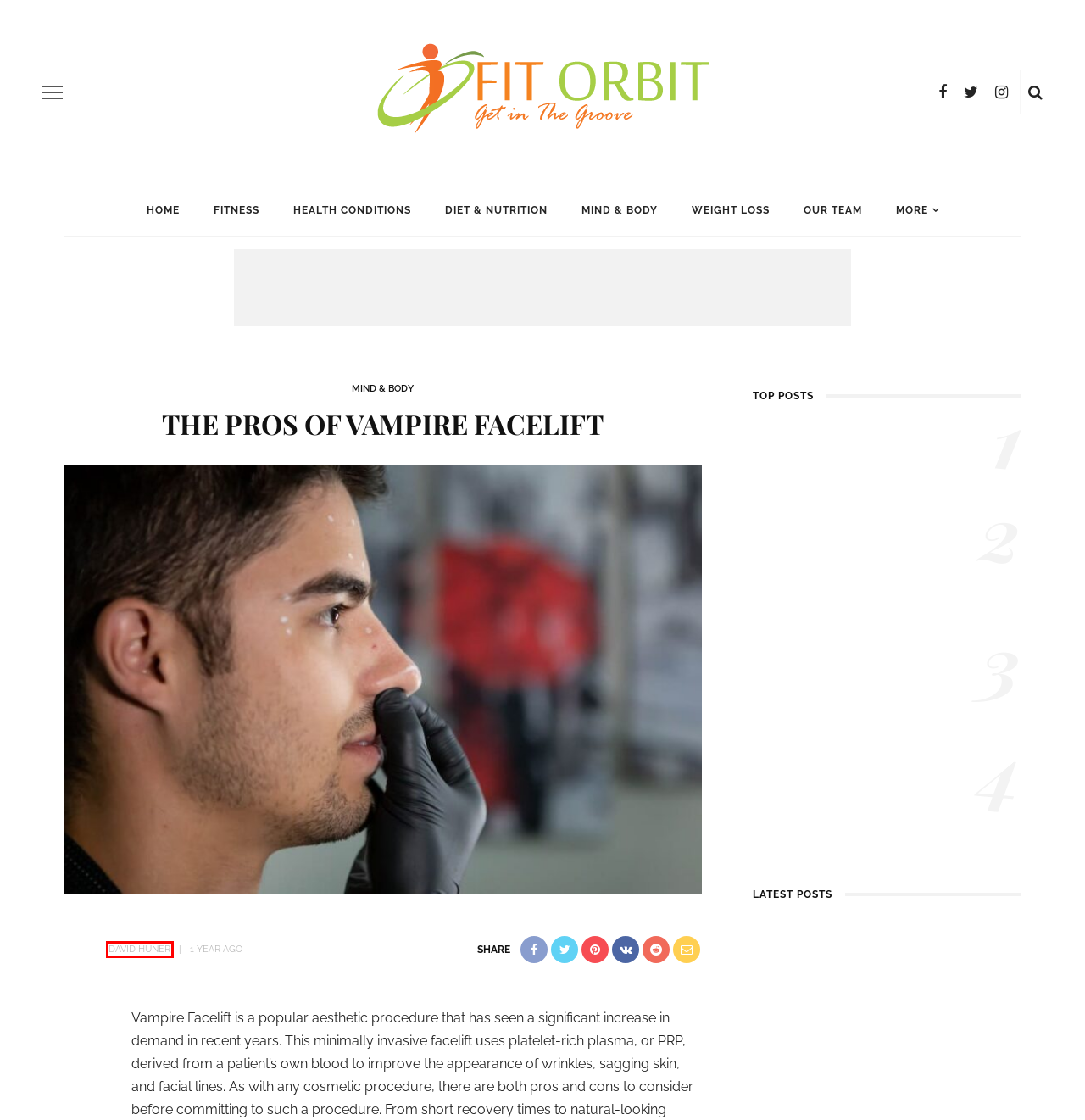Observe the screenshot of a webpage with a red bounding box around an element. Identify the webpage description that best fits the new page after the element inside the bounding box is clicked. The candidates are:
A. Health Conditions Archives - FIT Orbit
B. David Huner, Author at FIT Orbit
C. BlueChew Review: Does It Work As Claimed? - FIT Orbit
D. Why Do I Feel Like I’m Going To Die Soon? - Fit Orbit
E. Our Team - FIT Orbit
F. Weight Loss Archives - FIT Orbit
G. Strategies For Improving Memory After A Traumatic Brain Injury - FIT Orbit
H. Are Broiler Eggs Good For Your Health Or Not? All You Need To Know About Your Favourite Protein

B